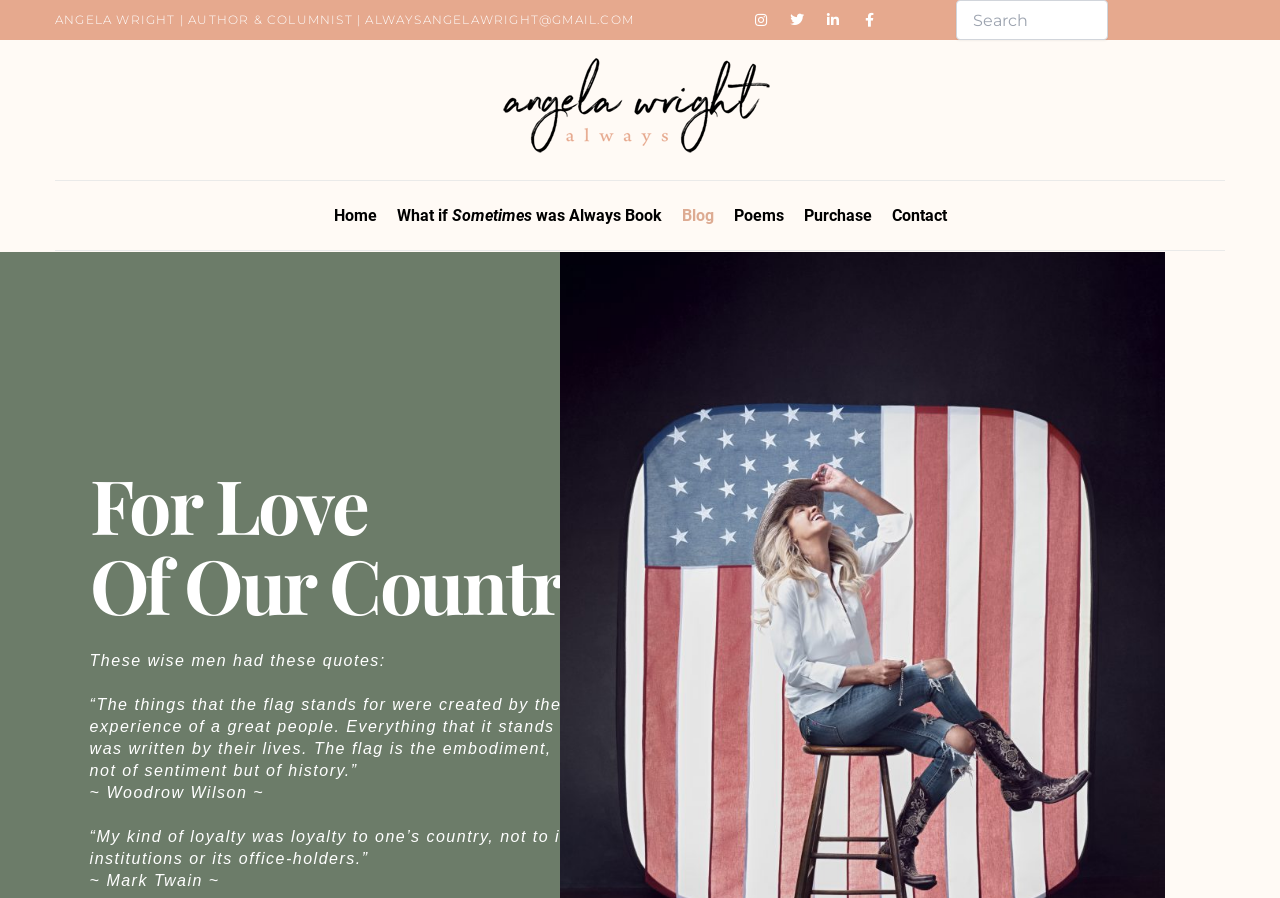Who is quoted in the webpage?
Based on the content of the image, thoroughly explain and answer the question.

I found the quotes on the webpage attributed to Woodrow Wilson and Mark Twain, suggesting that they are the quoted individuals.